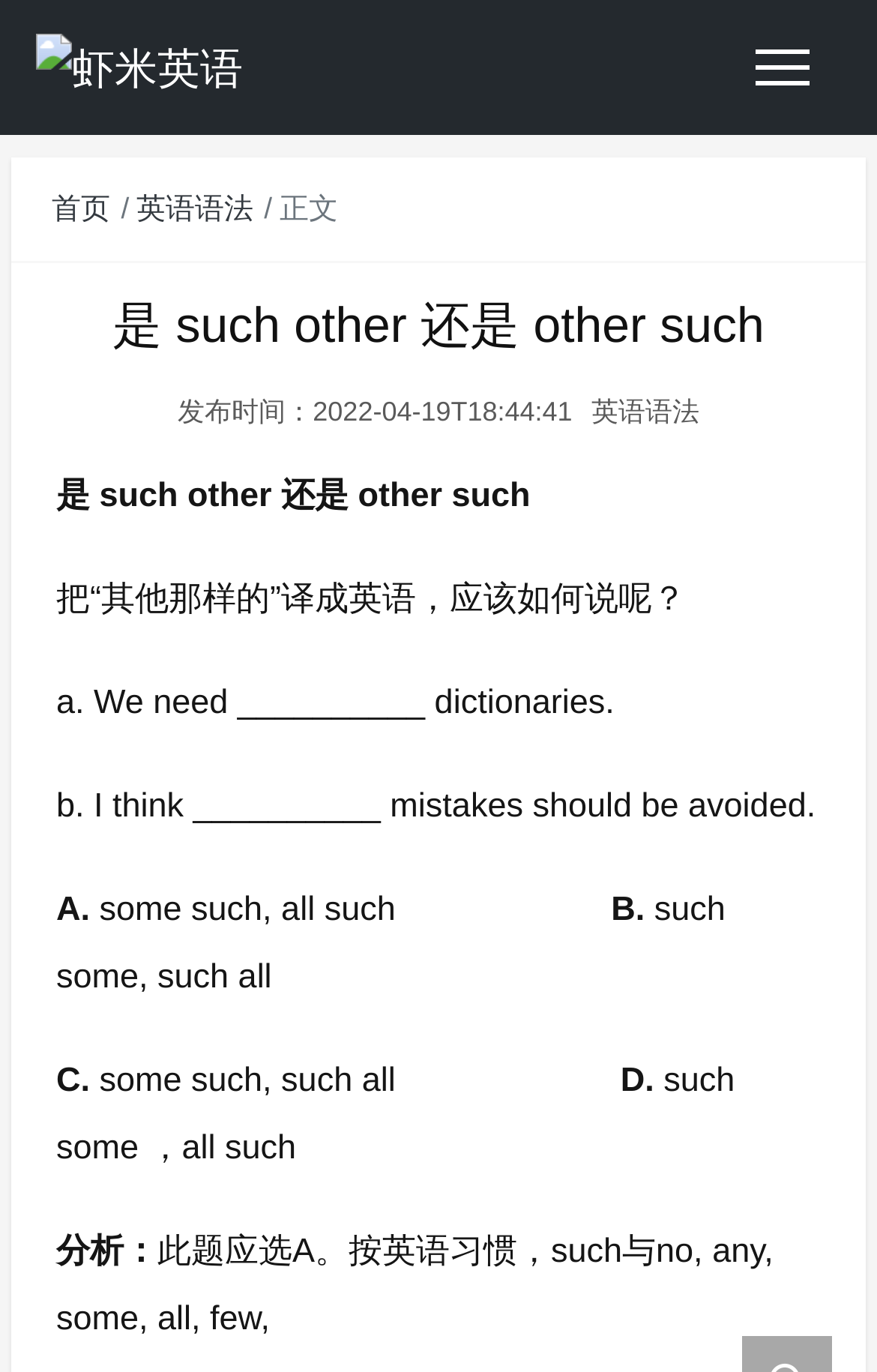Provide a brief response in the form of a single word or phrase:
How many options are there for the question?

4